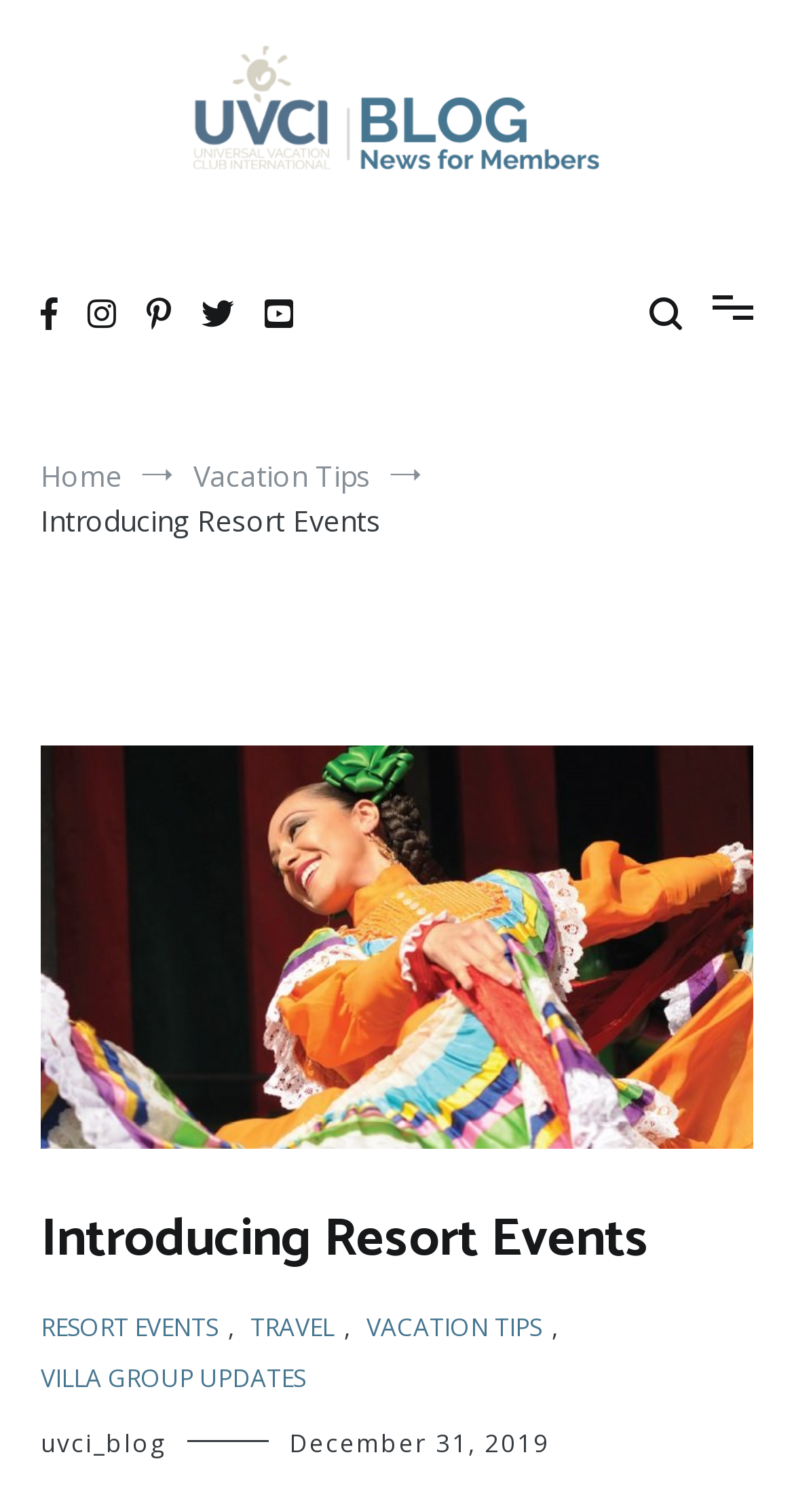Locate the bounding box of the UI element defined by this description: "My UVCI blog". The coordinates should be given as four float numbers between 0 and 1, formatted as [left, top, right, bottom].

[0.051, 0.15, 0.374, 0.196]